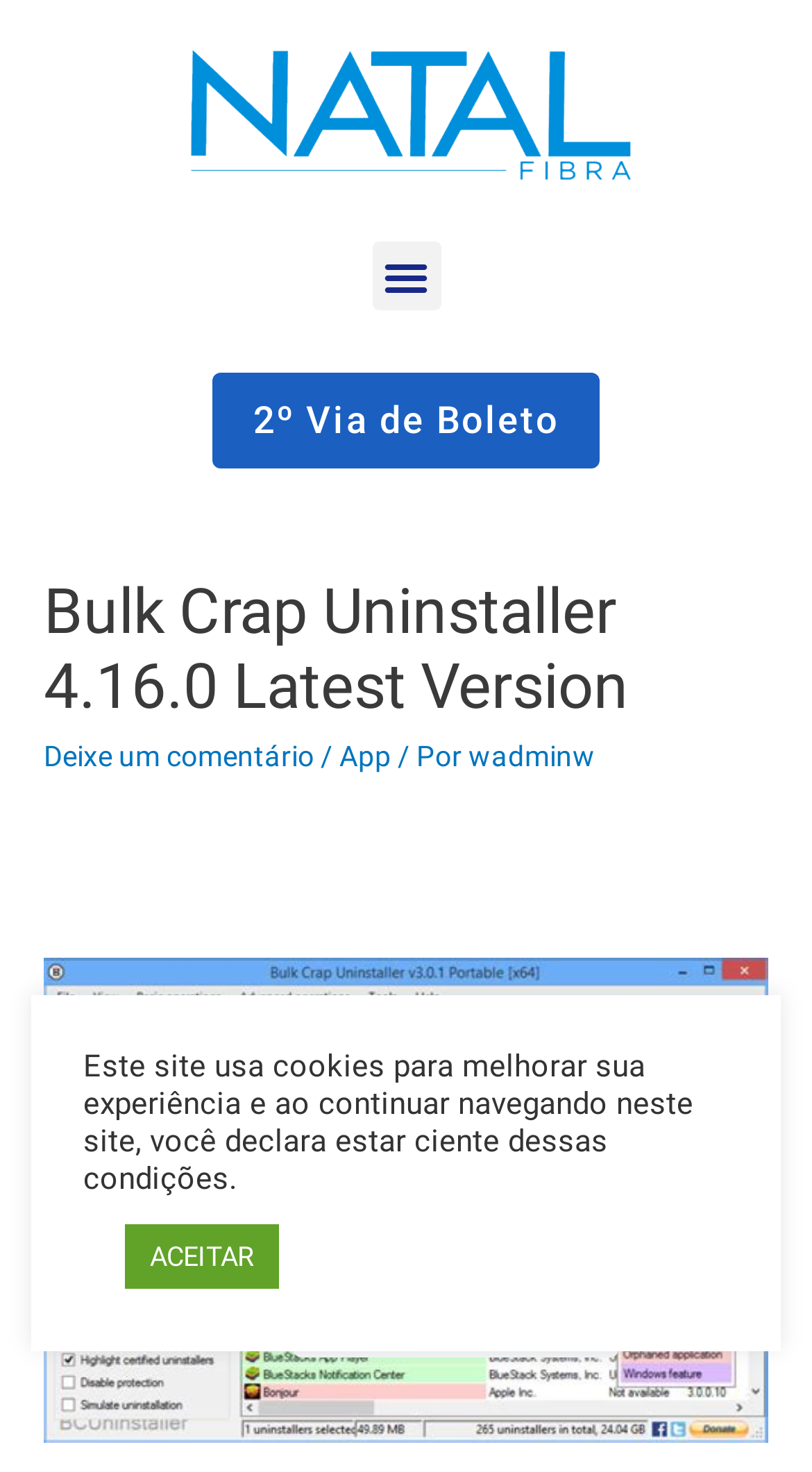What is the purpose of the software mentioned on the webpage?
Based on the image, answer the question in a detailed manner.

Based on the webpage content, I inferred that the software 'Bulk Crap Uninstaller' is capable of removing large numbers of applications without cost, implying that its purpose is to uninstall programs for free.